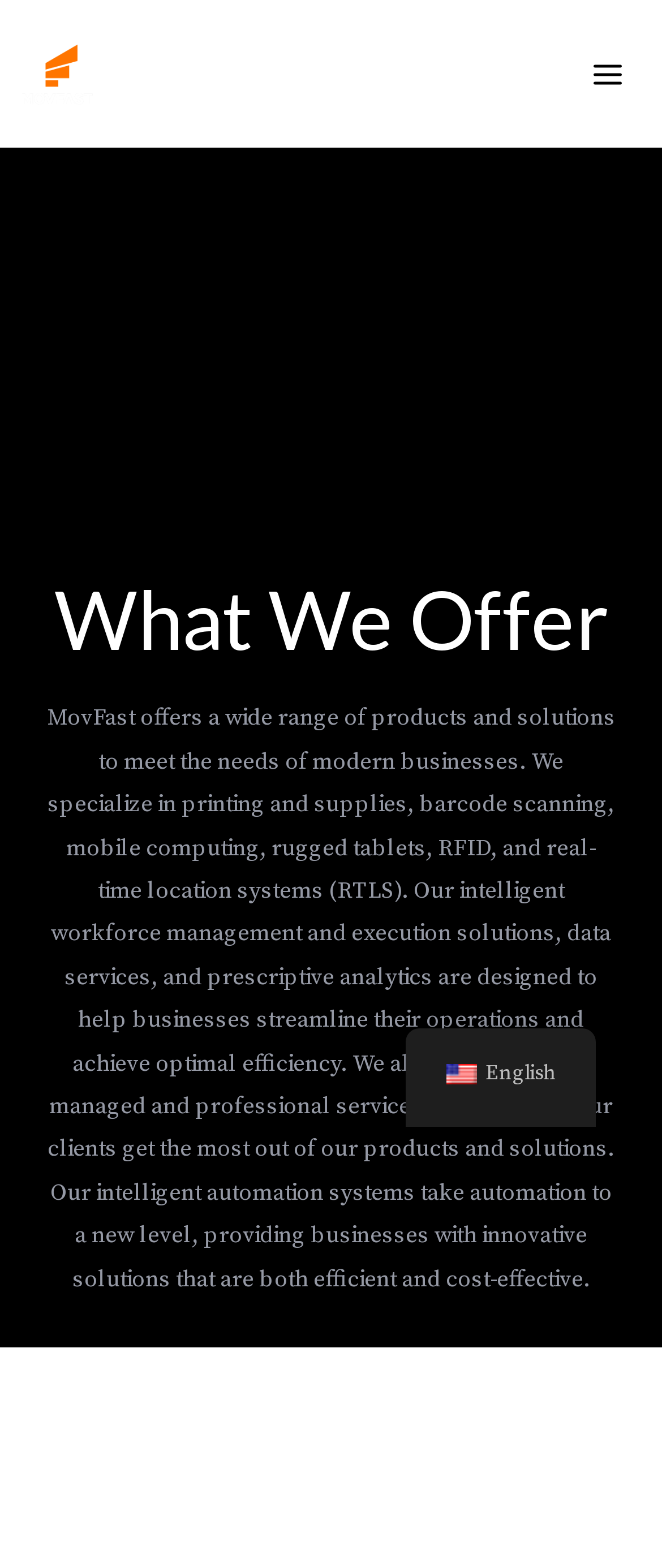Provide an in-depth caption for the contents of the webpage.

The webpage is titled "What We Offer - MovFast" and appears to be a product and solution showcase page for the company MovFast. At the top left corner, there is a link to the Movfast Homepage, accompanied by a small image. On the opposite side, at the top right corner, there is a button labeled "MAIN MENU" with an adjacent image.

Below the top section, a prominent heading "What We Offer" is centered on the page. Underneath this heading, a lengthy paragraph of text describes the various products and solutions offered by MovFast, including printing and supplies, barcode scanning, mobile computing, and more. The text also highlights the company's intelligent workforce management and execution solutions, data services, and prescriptive analytics.

At the bottom right corner of the page, there is a link to switch the language to "en_US English", accompanied by a small image of the American flag. Overall, the page appears to be a comprehensive overview of MovFast's offerings, with a focus on showcasing their range of products and solutions.